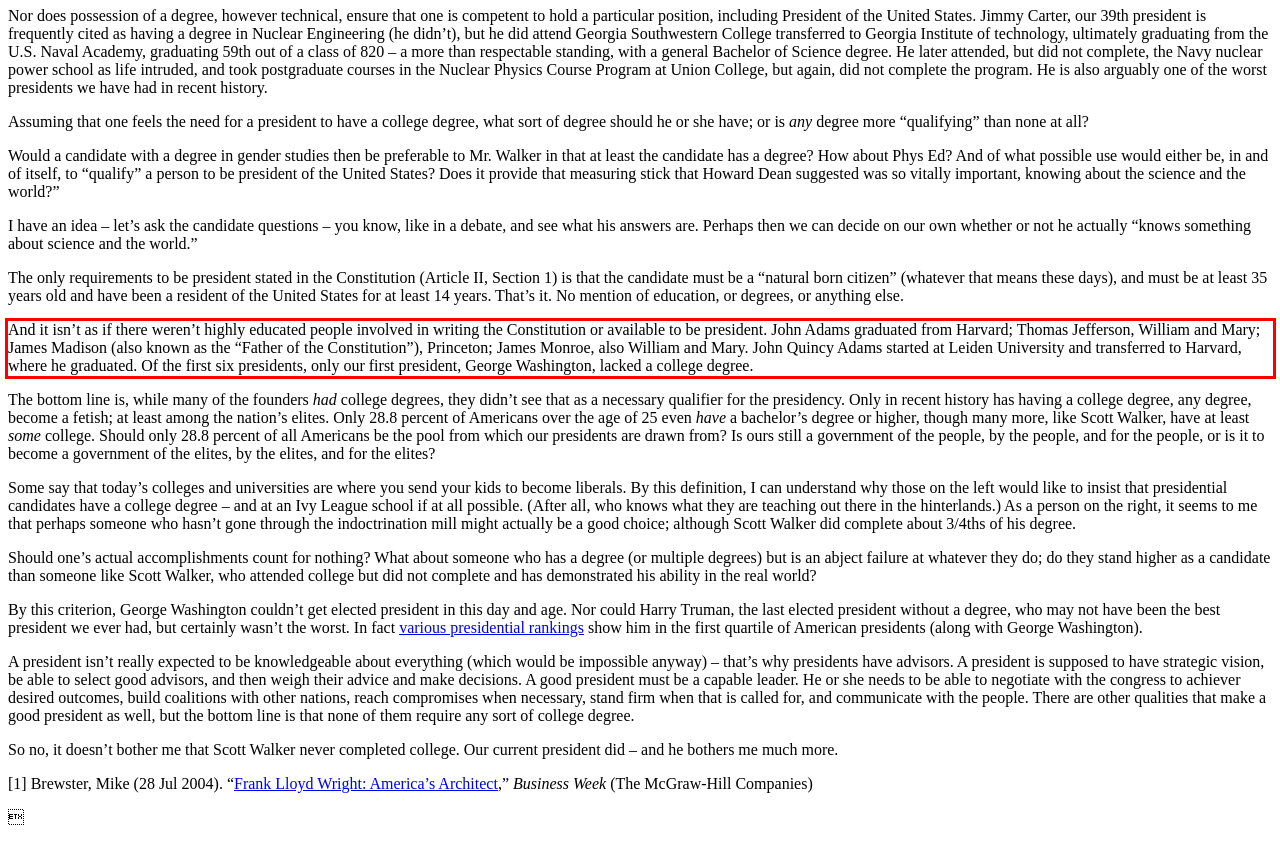You are given a screenshot with a red rectangle. Identify and extract the text within this red bounding box using OCR.

And it isn’t as if there weren’t highly educated people involved in writing the Constitution or available to be president. John Adams graduated from Harvard; Thomas Jefferson, William and Mary; James Madison (also known as the “Father of the Constitution”), Princeton; James Monroe, also William and Mary. John Quincy Adams started at Leiden University and transferred to Harvard, where he graduated. Of the first six presidents, only our first president, George Washington, lacked a college degree.